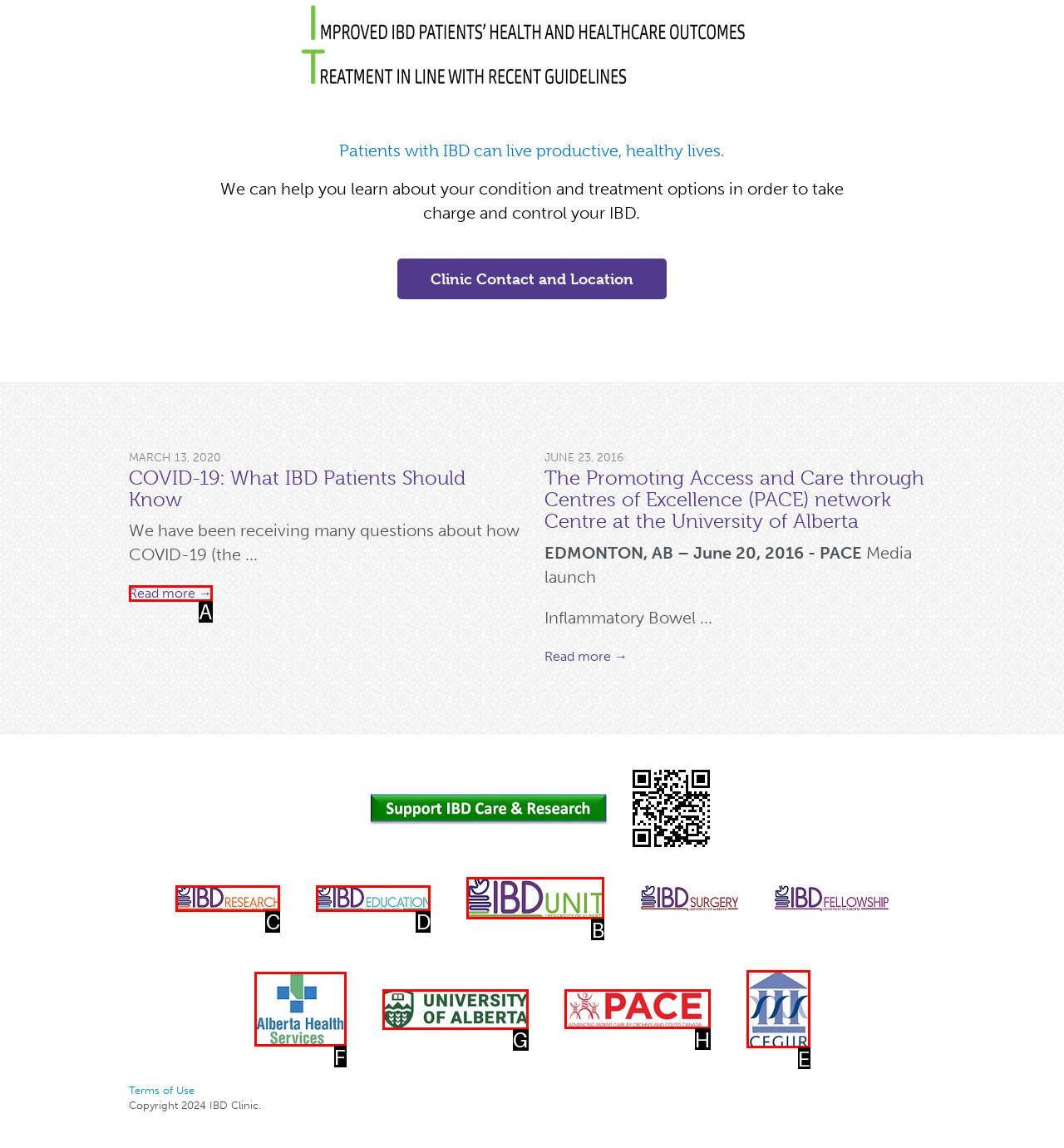Find the UI element described as: Read more →
Reply with the letter of the appropriate option.

A